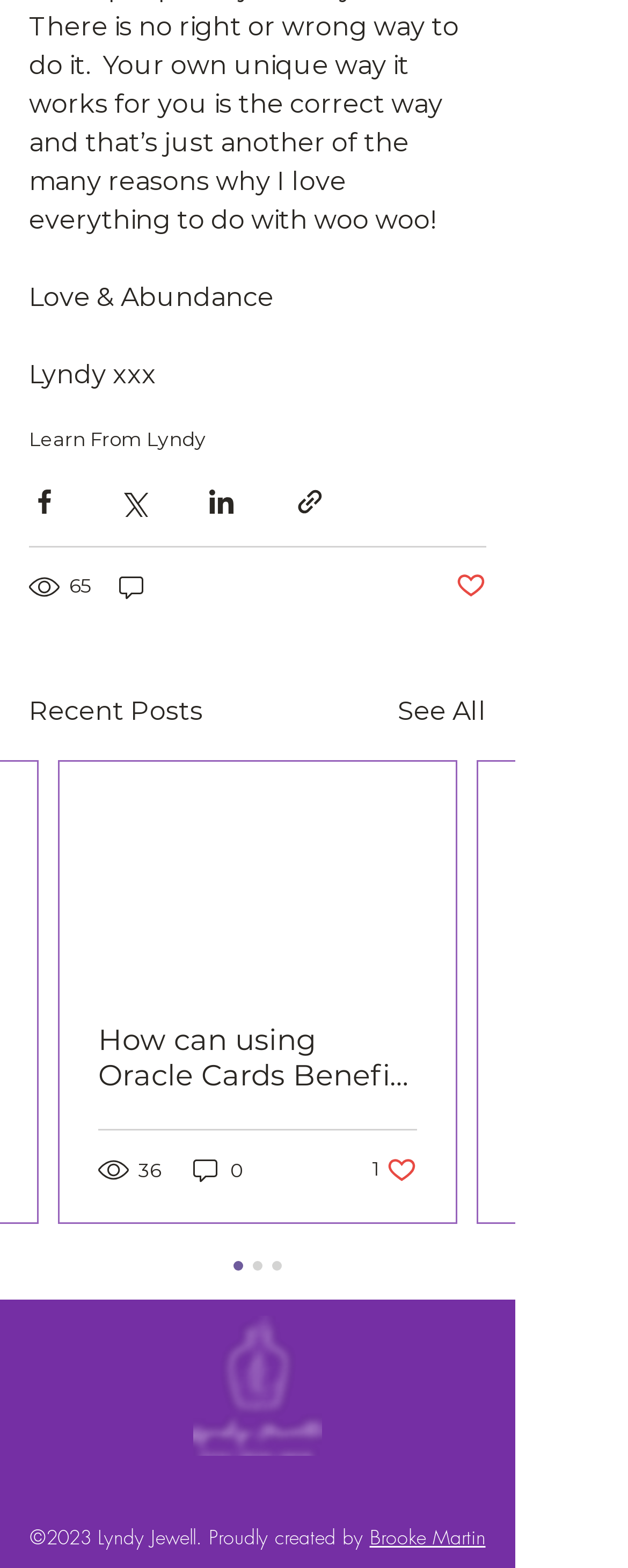How many views does the latest article have?
Based on the image, give a concise answer in the form of a single word or short phrase.

36 views